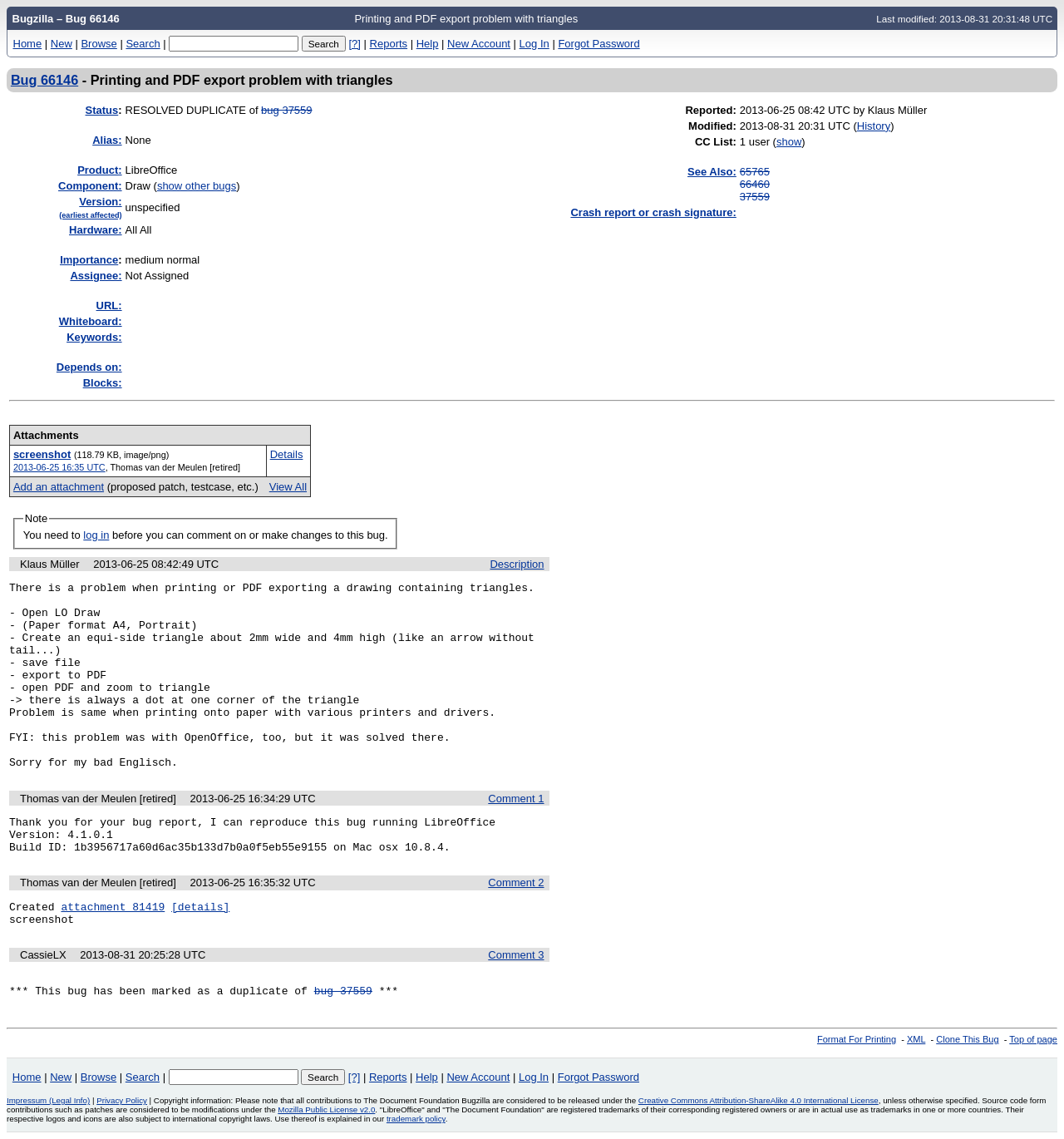Please find the bounding box coordinates for the clickable element needed to perform this instruction: "Log in to the system".

[0.488, 0.032, 0.516, 0.043]